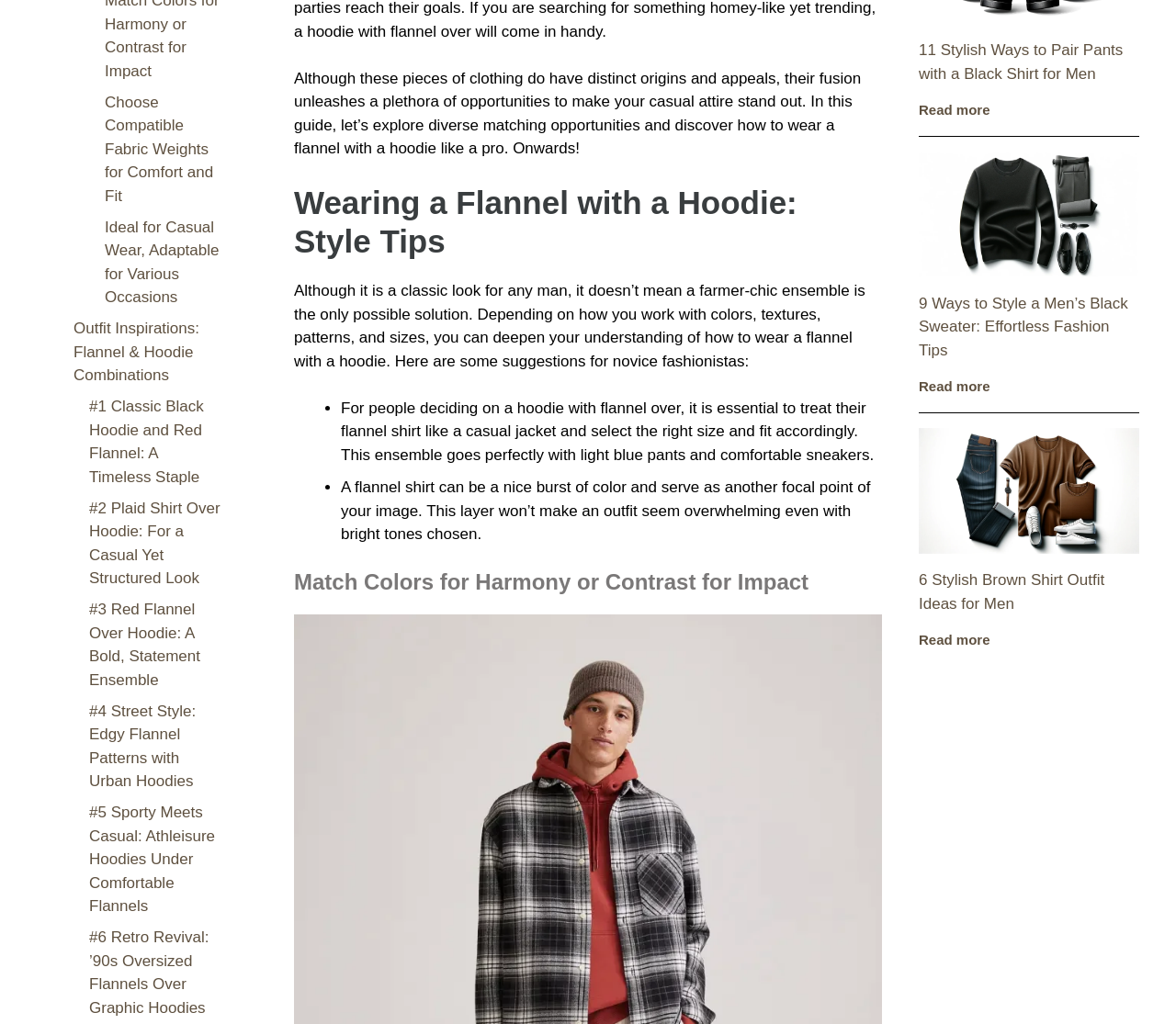Provide the bounding box coordinates of the HTML element this sentence describes: "Read more". The bounding box coordinates consist of four float numbers between 0 and 1, i.e., [left, top, right, bottom].

[0.781, 0.617, 0.842, 0.632]